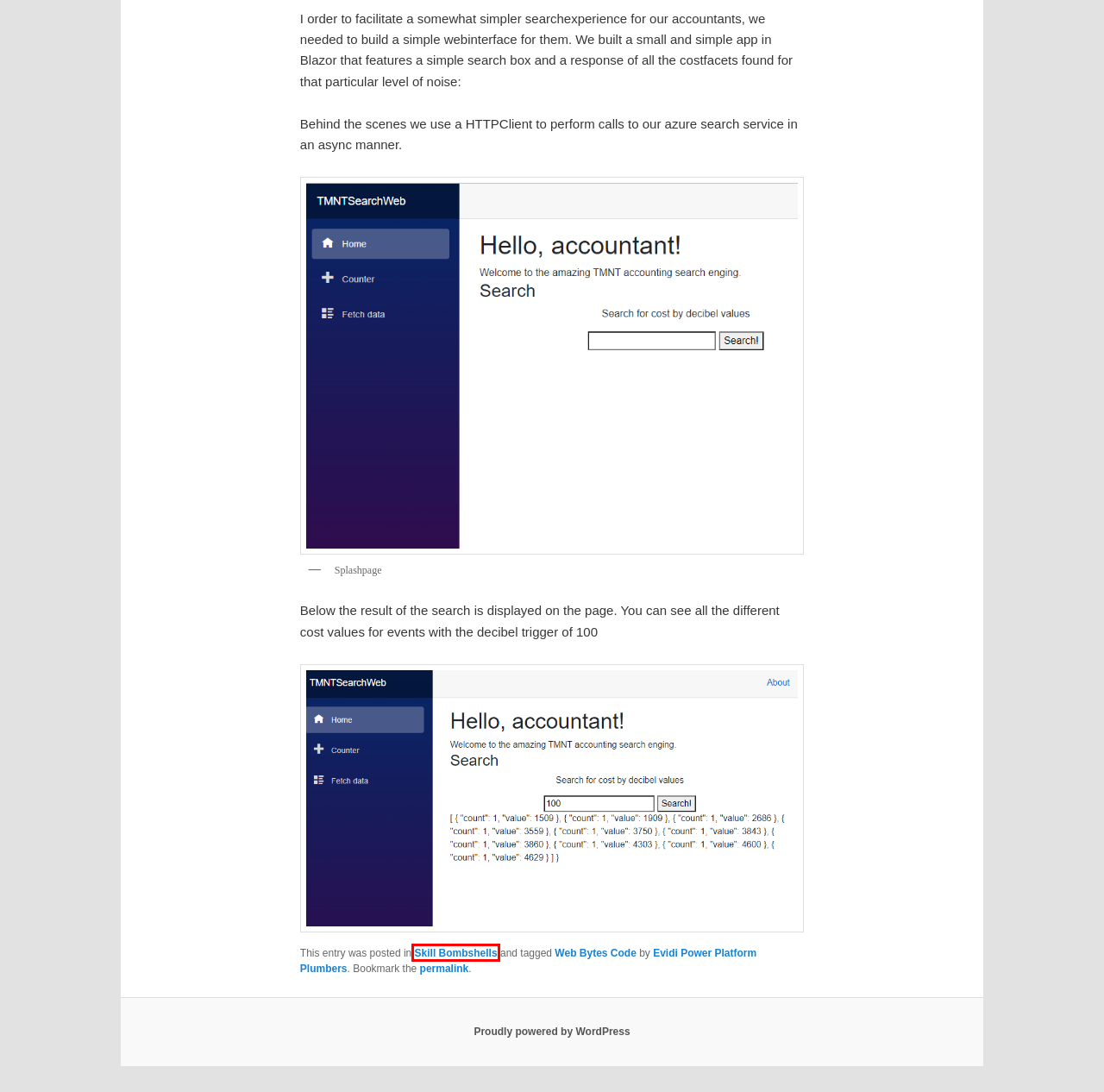Provided is a screenshot of a webpage with a red bounding box around an element. Select the most accurate webpage description for the page that appears after clicking the highlighted element. Here are the candidates:
A. Web Bytes Code | Arctic Cloud Developer Challenge Submissions
B. Blog Tool, Publishing Platform, and CMS – WordPress.org
C. Skill Bombshells | Arctic Cloud Developer Challenge Submissions
D. KoopaTroopaPilotene | Arctic Cloud Developer Challenge Submissions
E. Boouvet | Arctic Cloud Developer Challenge Submissions
F. Arctic Cloud Developer Challenge Submissions
G. Power Plumbers of Cepheo | Arctic Cloud Developer Challenge Submissions
H. Super INtendo | Arctic Cloud Developer Challenge Submissions

C